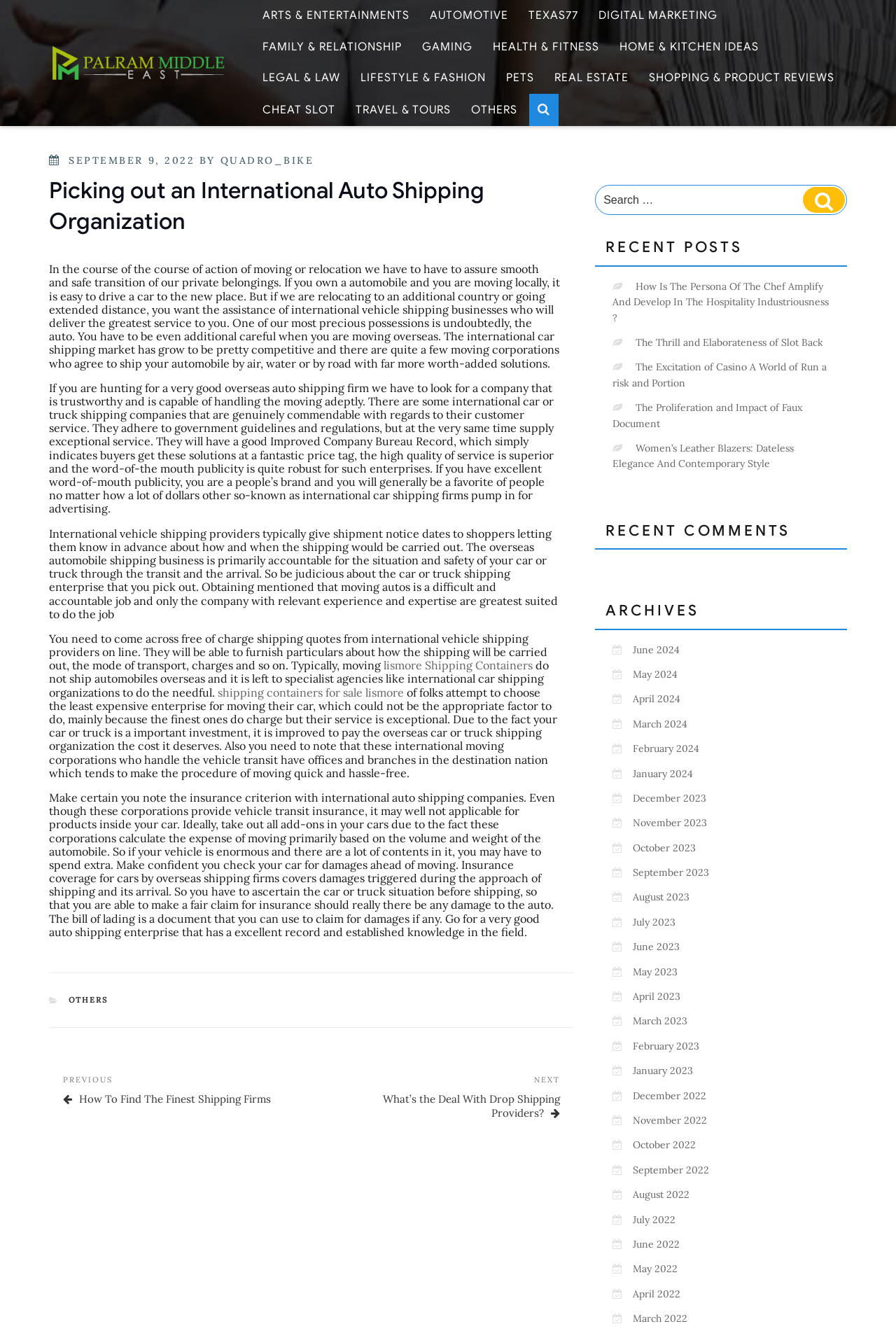Answer the question below in one word or phrase:
What is the topic of the article?

International Auto Shipping